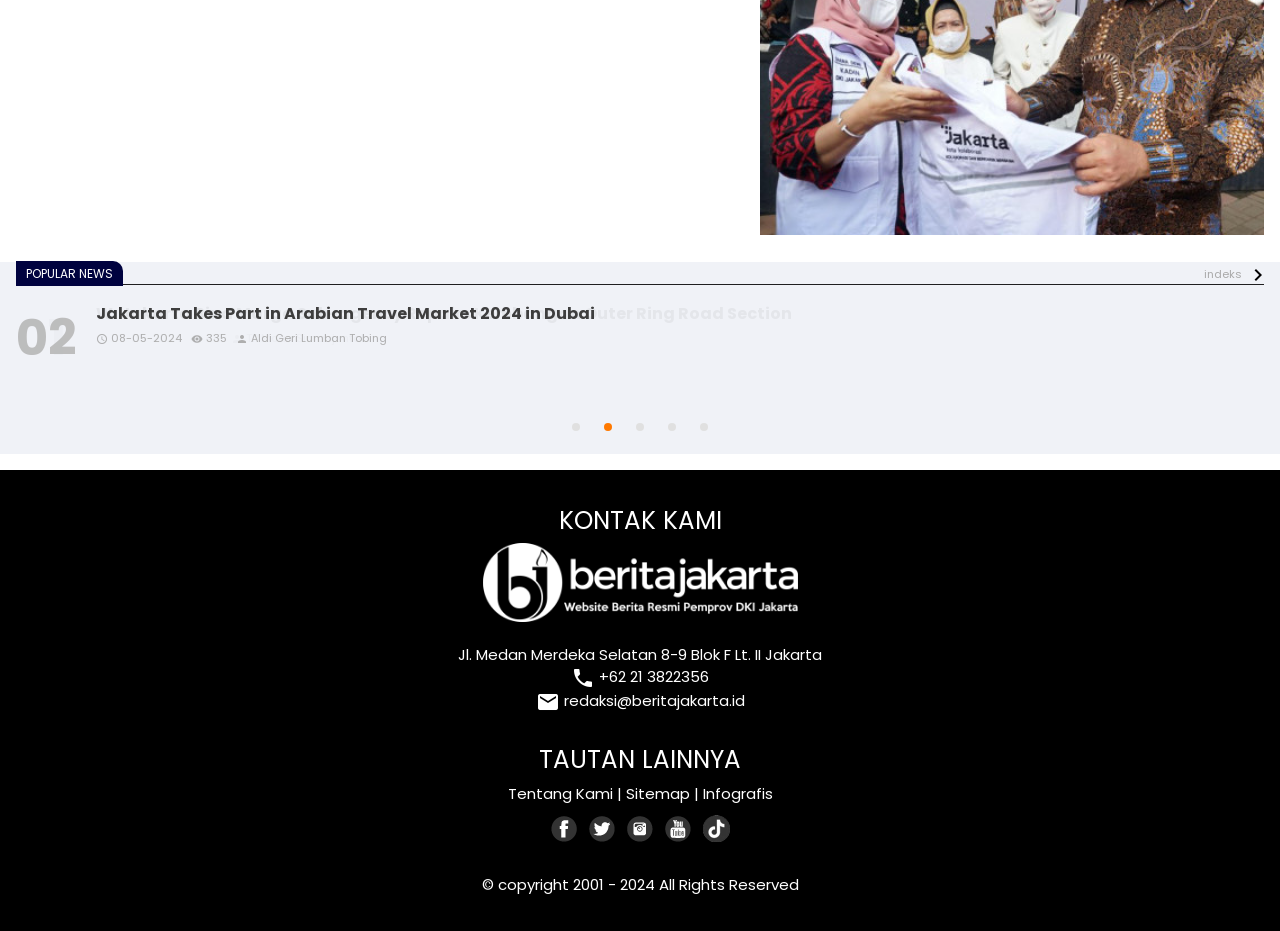Extract the bounding box coordinates for the UI element described by the text: "title="@beritajakarta"". The coordinates should be in the form of [left, top, right, bottom] with values between 0 and 1.

[0.46, 0.876, 0.482, 0.905]